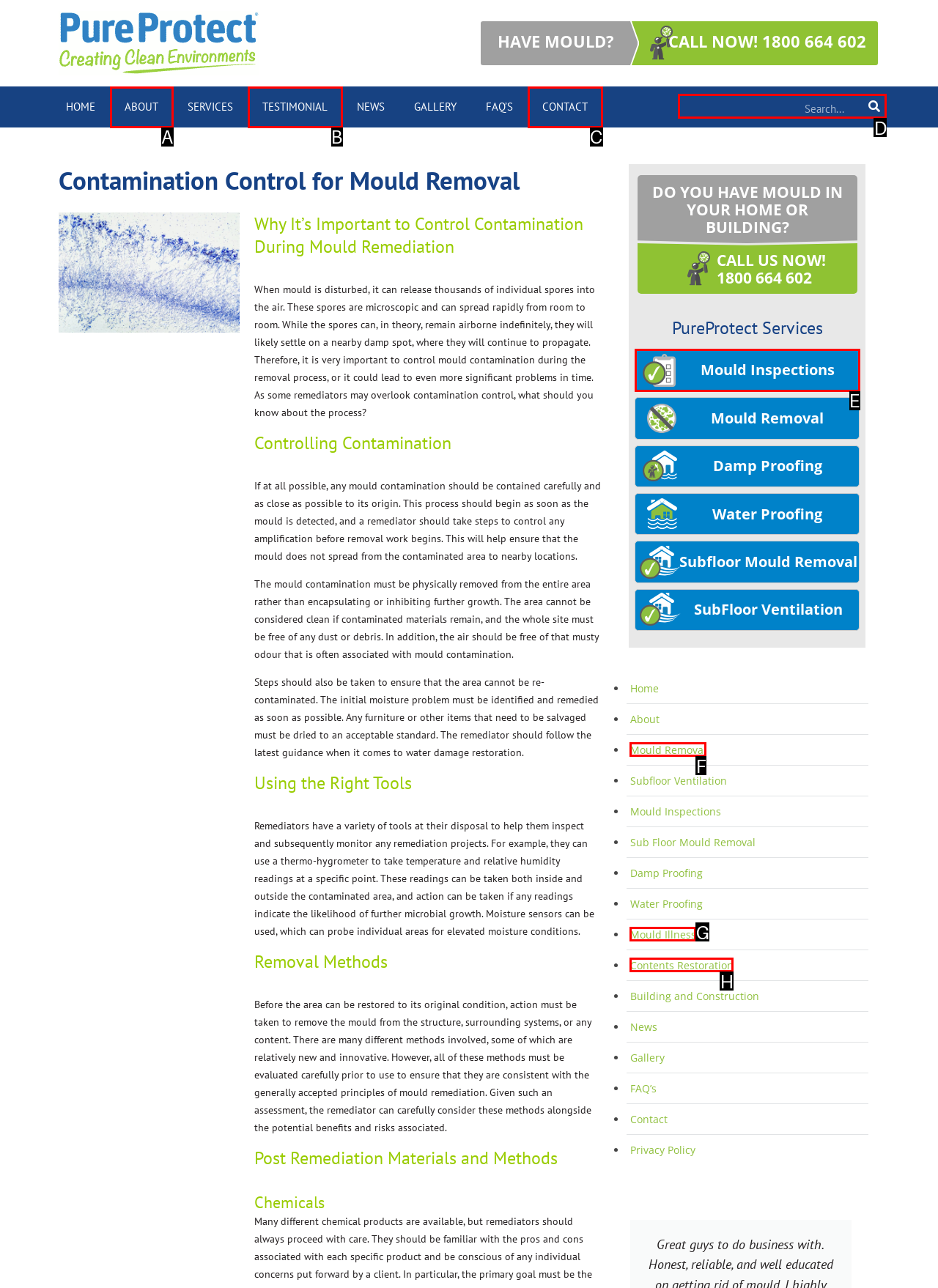Specify the letter of the UI element that should be clicked to achieve the following: Search for something
Provide the corresponding letter from the choices given.

D